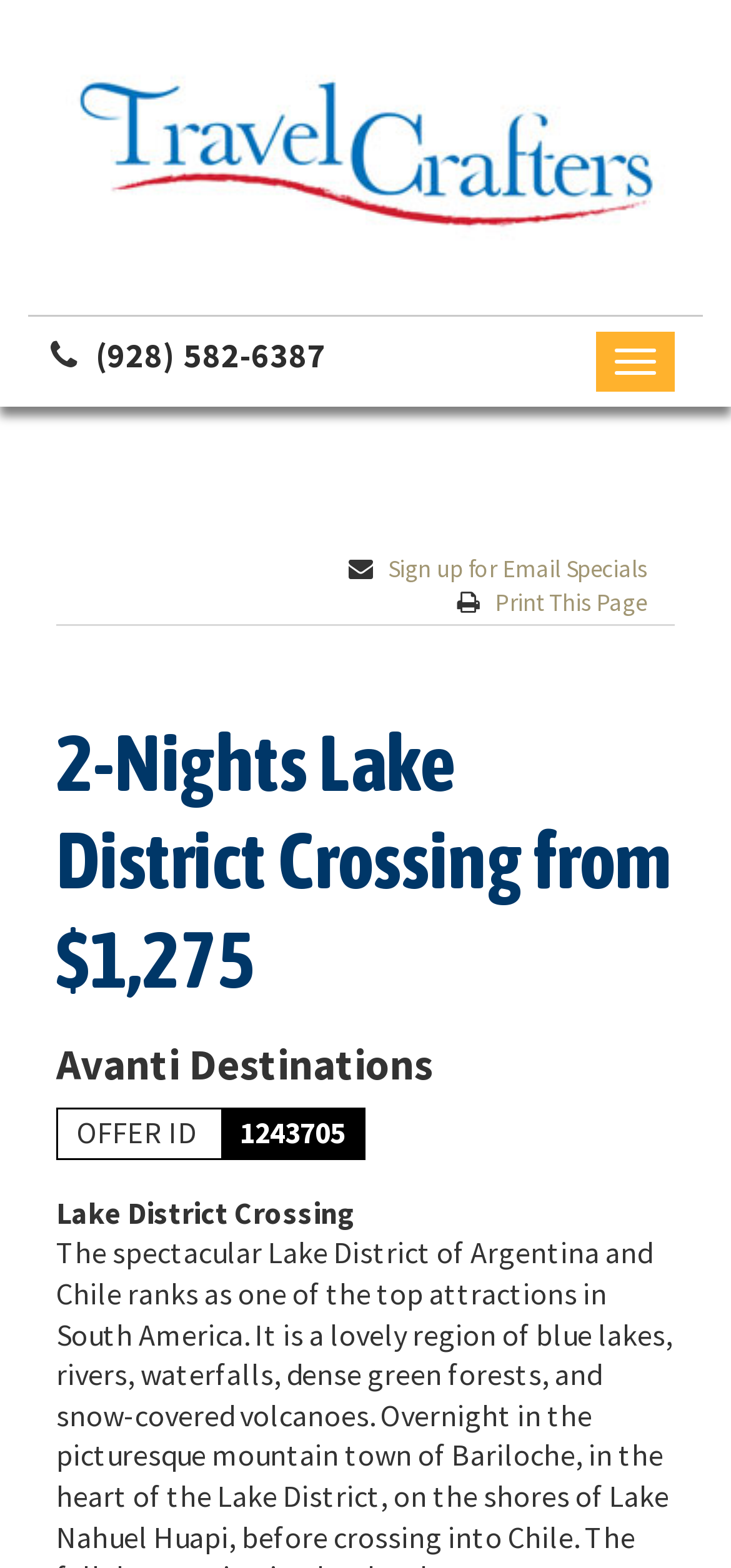What is the name of the company that offers the Lake District Crossing?
Provide a detailed answer to the question, using the image to inform your response.

I found the company name by looking for a StaticText element with a bounding box coordinate of [0.077, 0.661, 0.592, 0.696] and OCR text 'Avanti Destinations'.